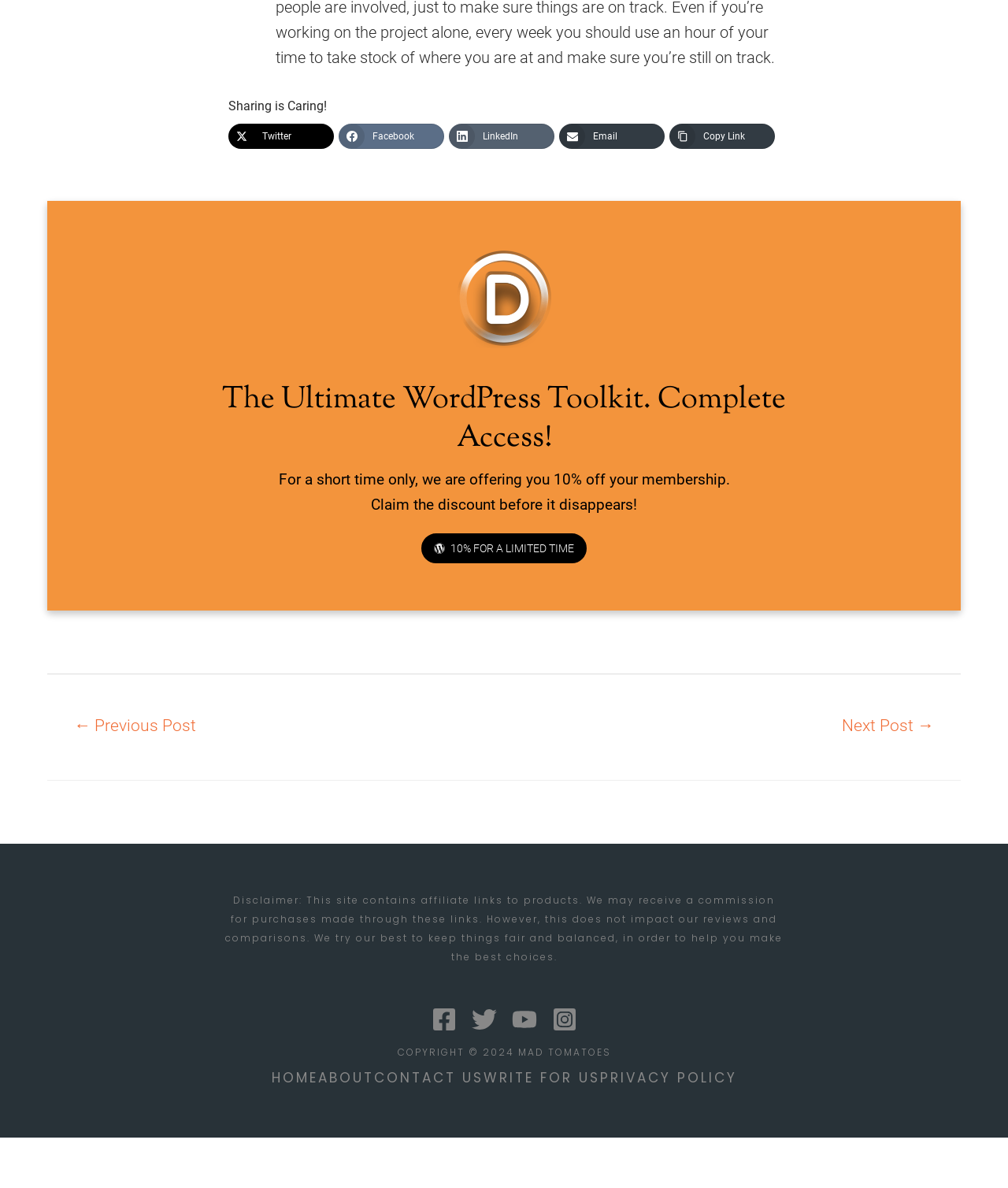Please provide a brief answer to the following inquiry using a single word or phrase:
What is the name of the WordPress toolkit?

Divi Visual Page Builder